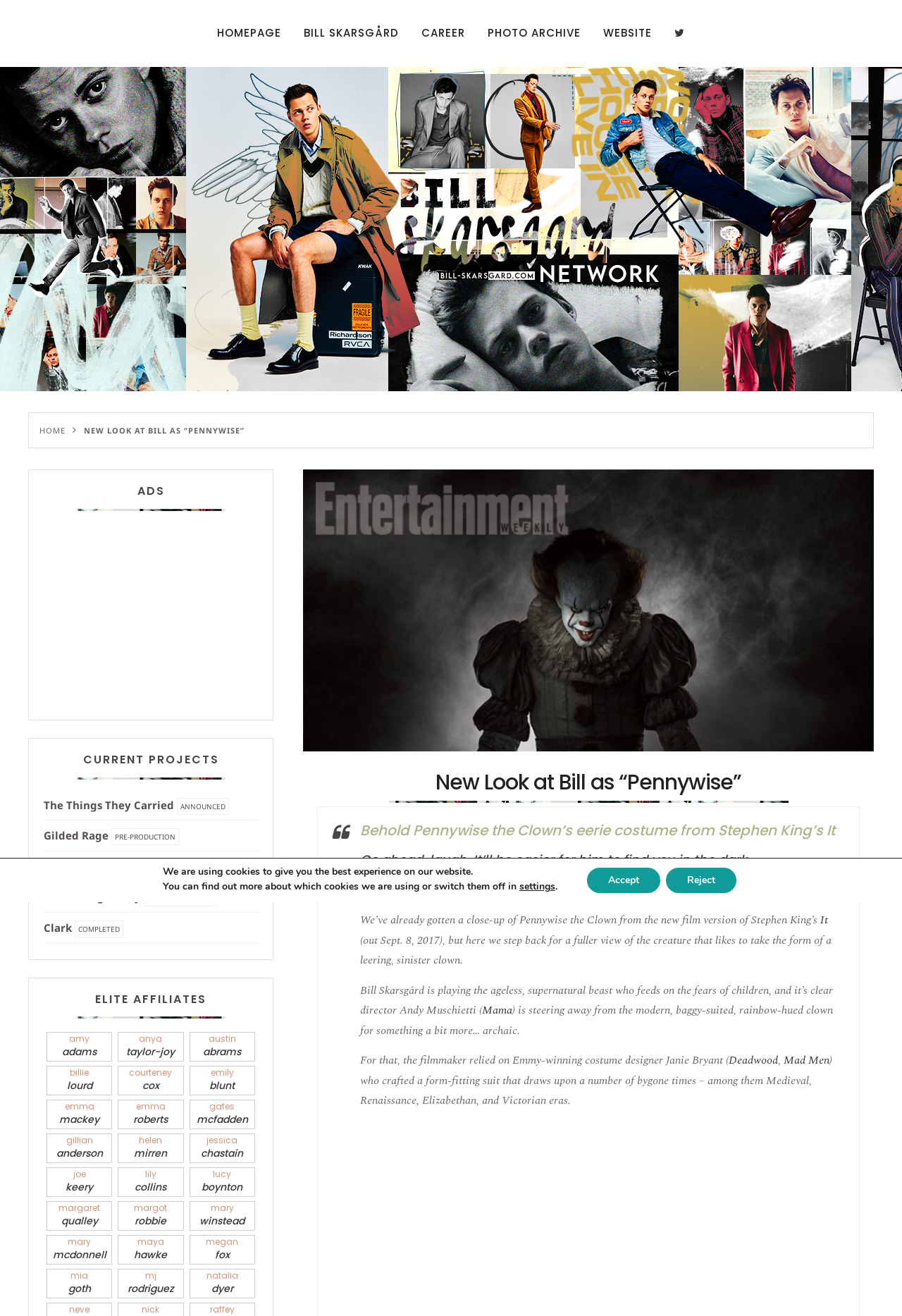Could you determine the bounding box coordinates of the clickable element to complete the instruction: "Click on the 'HOMEPAGE' link"? Provide the coordinates as four float numbers between 0 and 1, i.e., [left, top, right, bottom].

[0.234, 0.017, 0.318, 0.033]